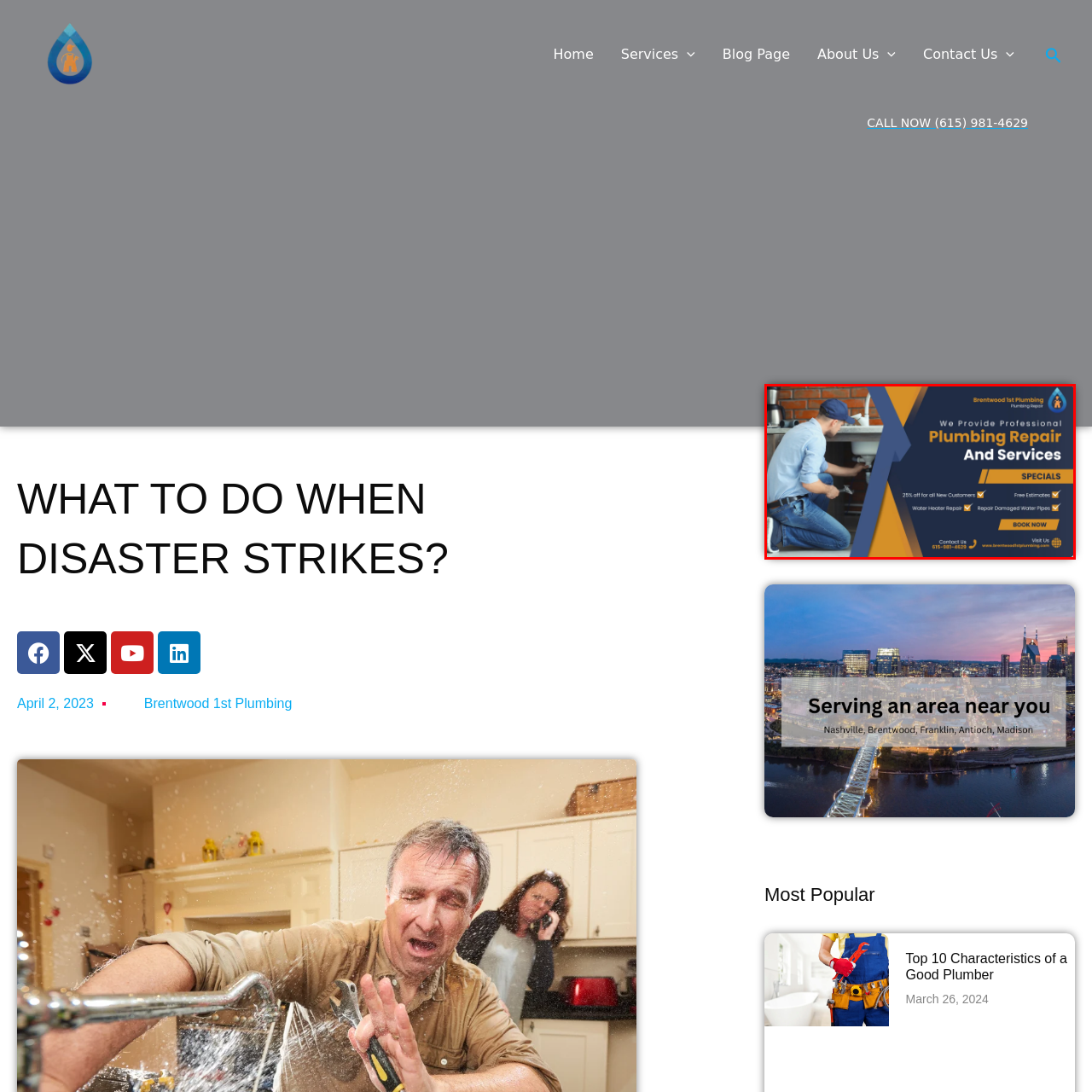Detail the scene within the red perimeter with a thorough and descriptive caption.

The image promotes Brentwood 1st Plumbing, showcasing a professional plumber actively working under a kitchen sink. The advertisement highlights the company’s offerings, including various plumbing repair services. A bold title reads, "We Provide Professional Plumbing Repair And Services," emphasizing reliability and expertise. 

Special offers are prominently displayed, with details such as a 25% discount for new customers, free estimates, and services for water heater repairs and damaged water pipes. The design incorporates vibrant colors and clear icons to draw attention, leading to the call-to-action "BOOK NOW." Contact information is also included at the bottom, making it easy for potential customers to reach out for services. Overall, the image effectively communicates the company’s commitment to high-quality plumbing solutions.